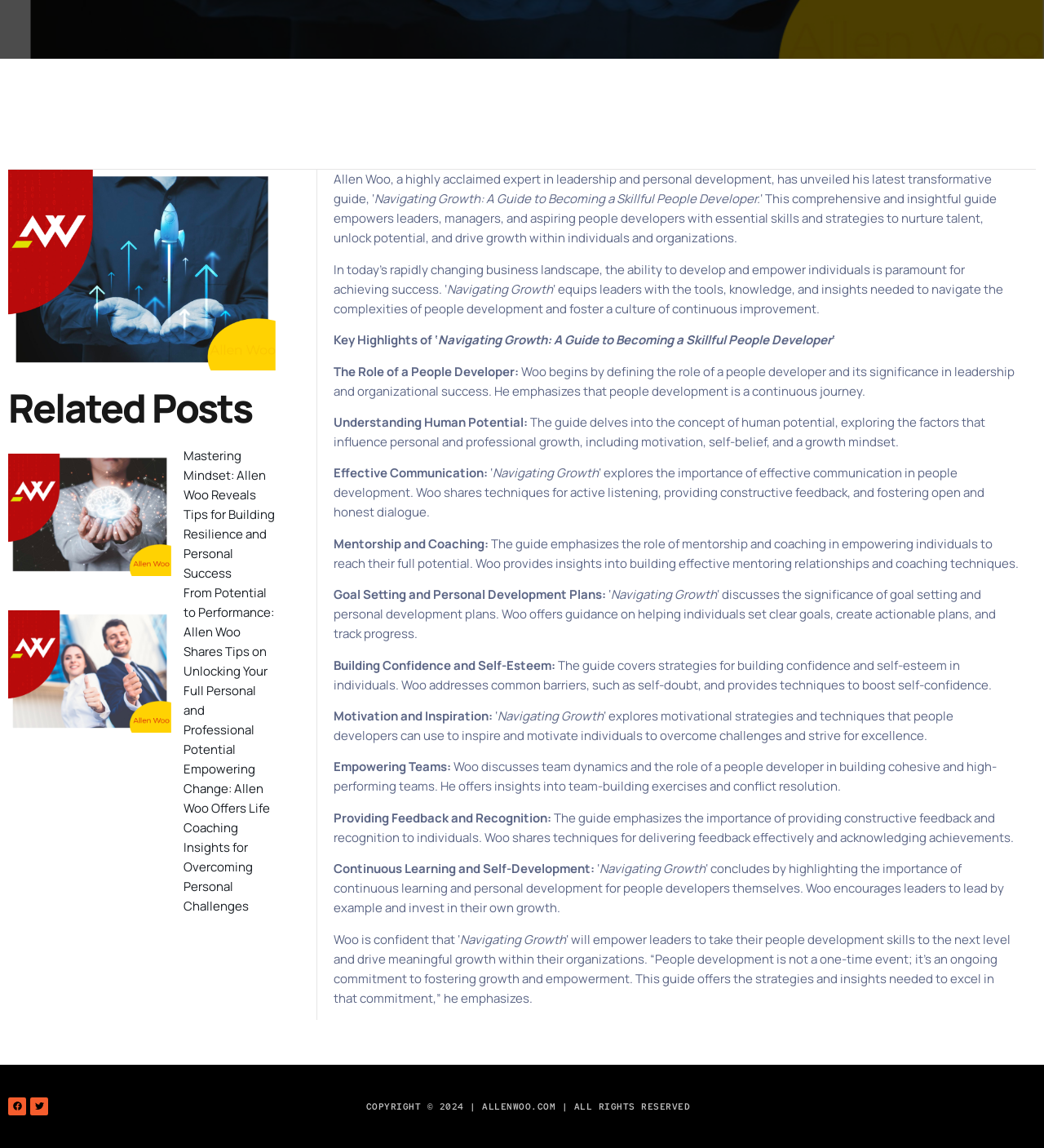Determine the bounding box for the UI element as described: "Facebook". The coordinates should be represented as four float numbers between 0 and 1, formatted as [left, top, right, bottom].

[0.008, 0.956, 0.025, 0.972]